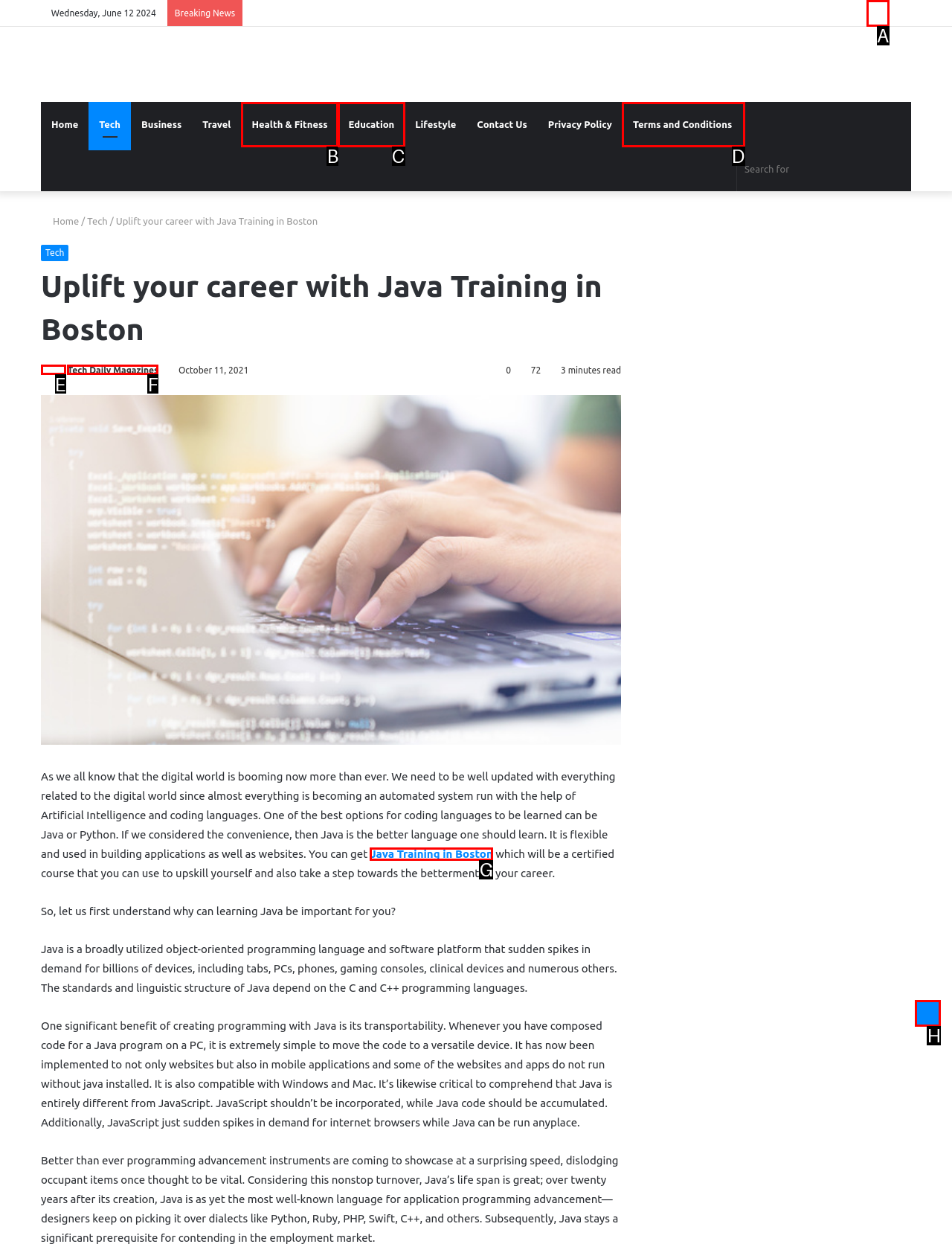Point out the specific HTML element to click to complete this task: Go back to top Reply with the letter of the chosen option.

H